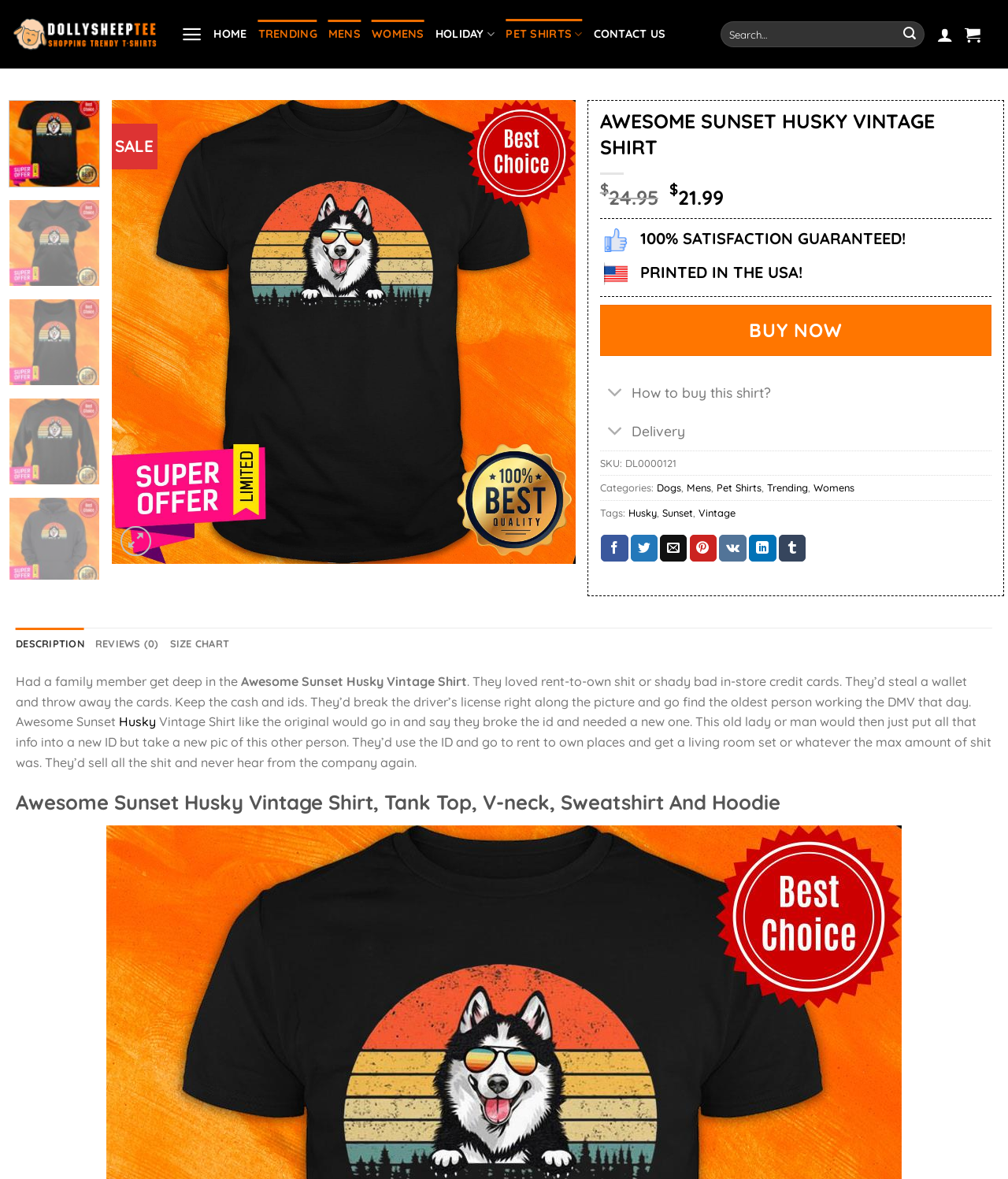Identify the bounding box coordinates of the clickable region required to complete the instruction: "Search for a product". The coordinates should be given as four float numbers within the range of 0 and 1, i.e., [left, top, right, bottom].

[0.715, 0.018, 0.919, 0.04]